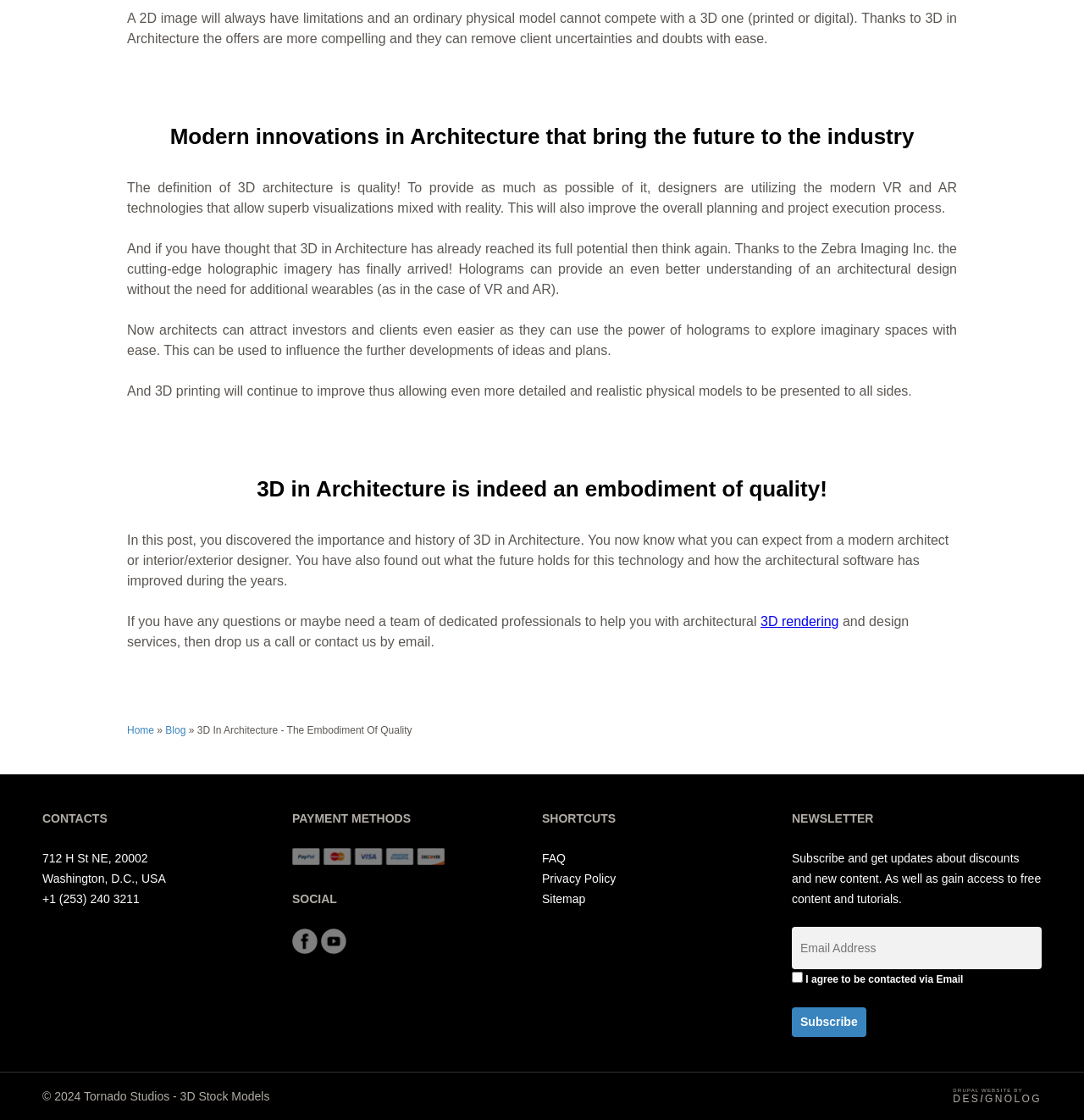Specify the bounding box coordinates of the area that needs to be clicked to achieve the following instruction: "Subscribe to the newsletter".

[0.73, 0.899, 0.799, 0.926]